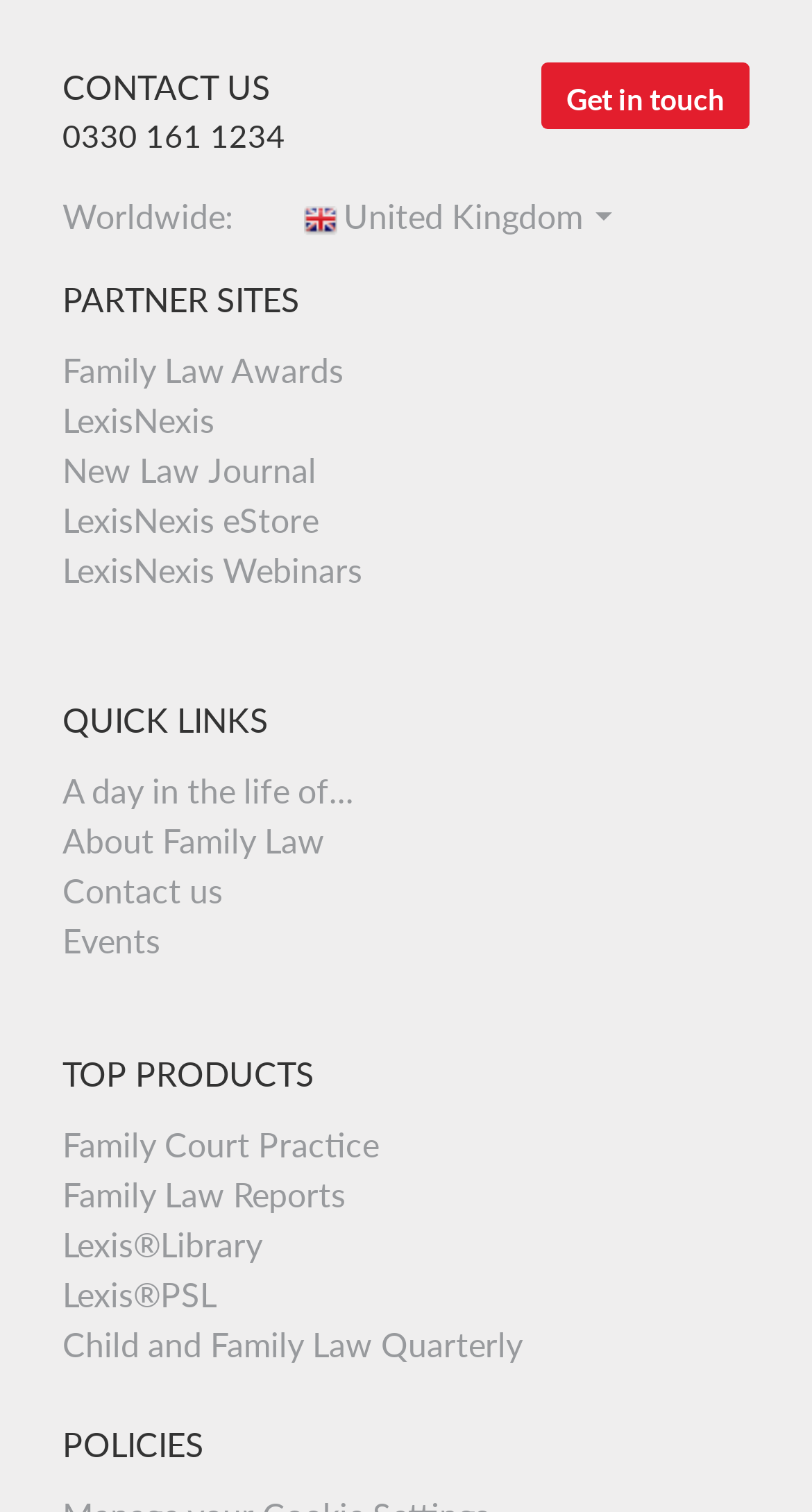Determine the bounding box coordinates for the area you should click to complete the following instruction: "Learn more about LexisNexis".

[0.077, 0.264, 0.264, 0.29]